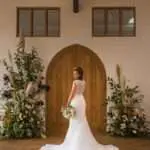What is the location of The Malthouse Barn?
Answer with a single word or phrase, using the screenshot for reference.

Near Shrewsbury